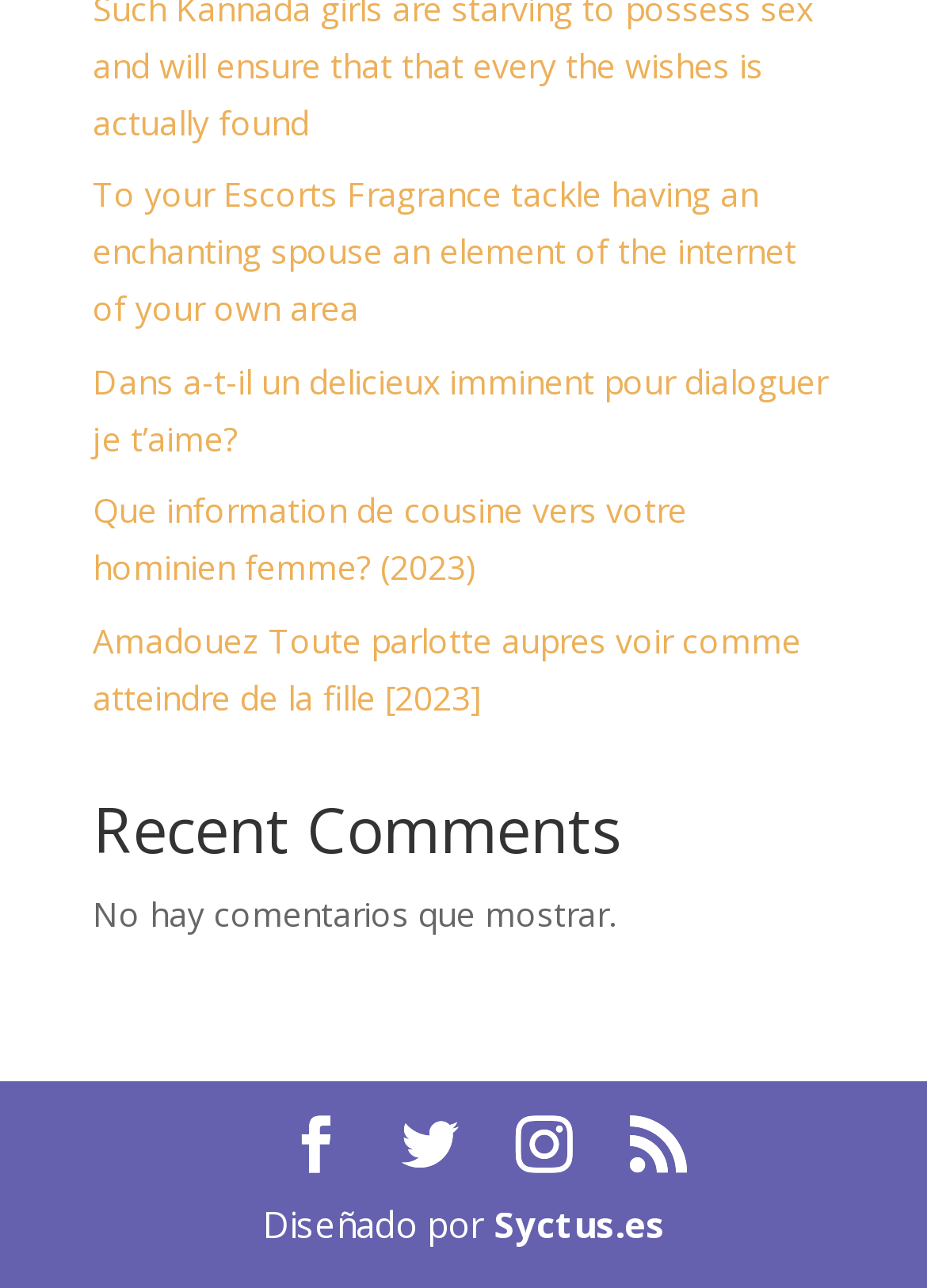What is the topic of the first link?
Based on the image content, provide your answer in one word or a short phrase.

Fragrance